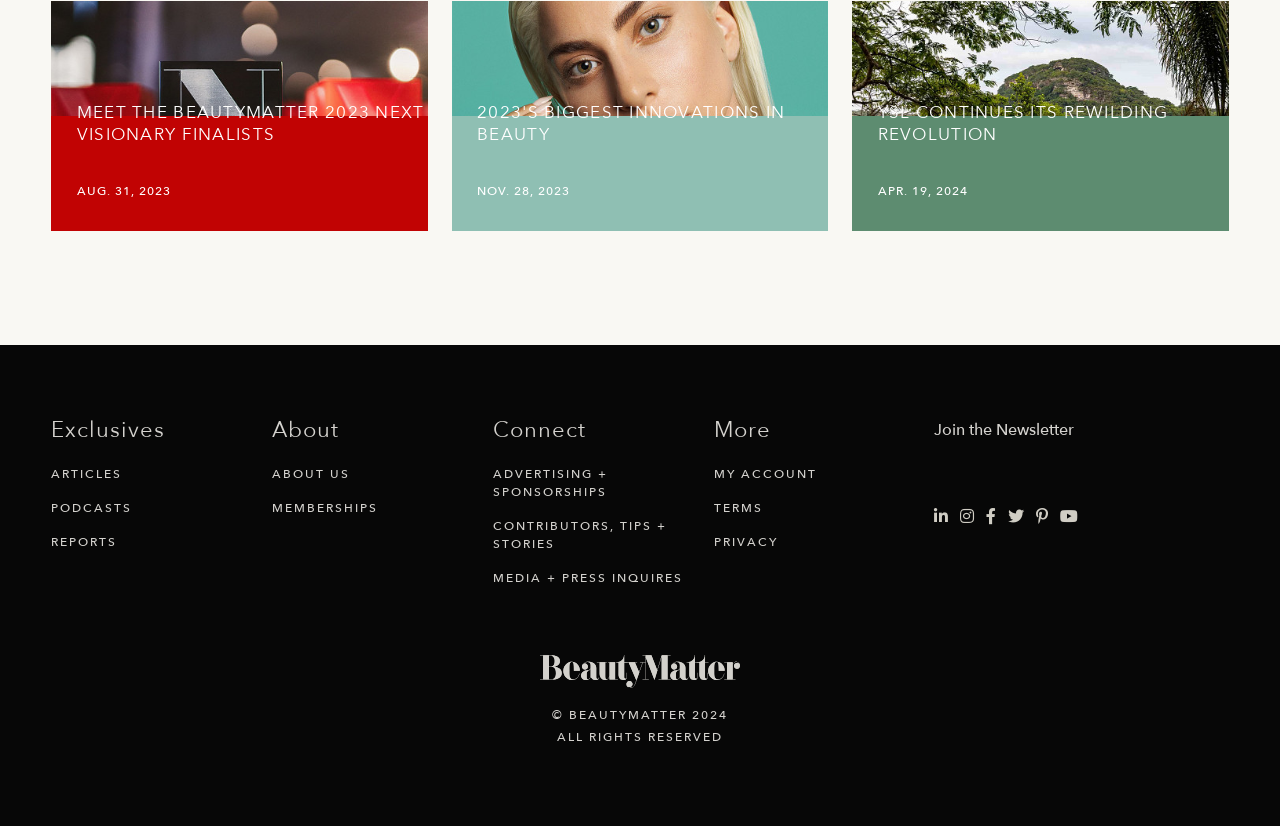Show the bounding box coordinates for the HTML element described as: "About Us".

[0.212, 0.553, 0.385, 0.594]